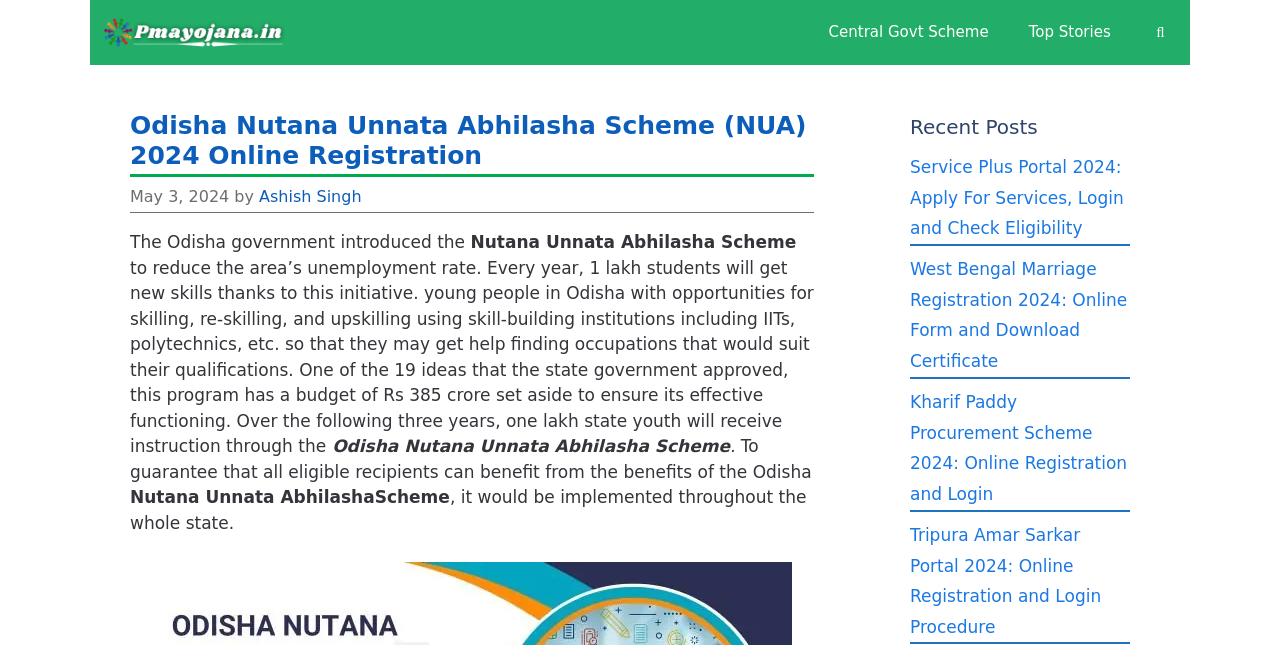Please identify the bounding box coordinates of the element's region that should be clicked to execute the following instruction: "View all posts by Ashish Singh". The bounding box coordinates must be four float numbers between 0 and 1, i.e., [left, top, right, bottom].

[0.202, 0.29, 0.282, 0.319]